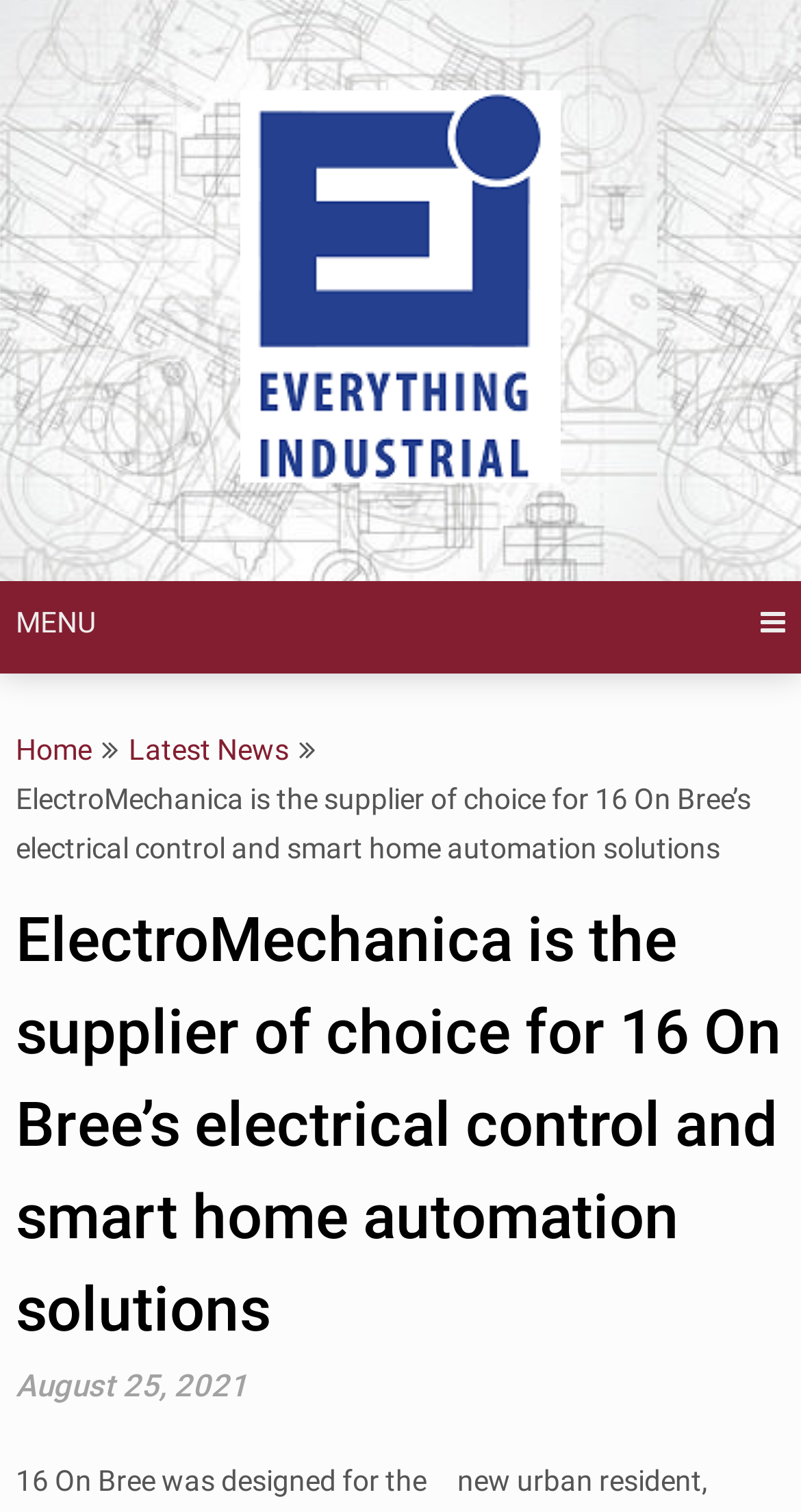Identify the bounding box for the described UI element. Provide the coordinates in (top-left x, top-left y, bottom-right x, bottom-right y) format with values ranging from 0 to 1: Home

None